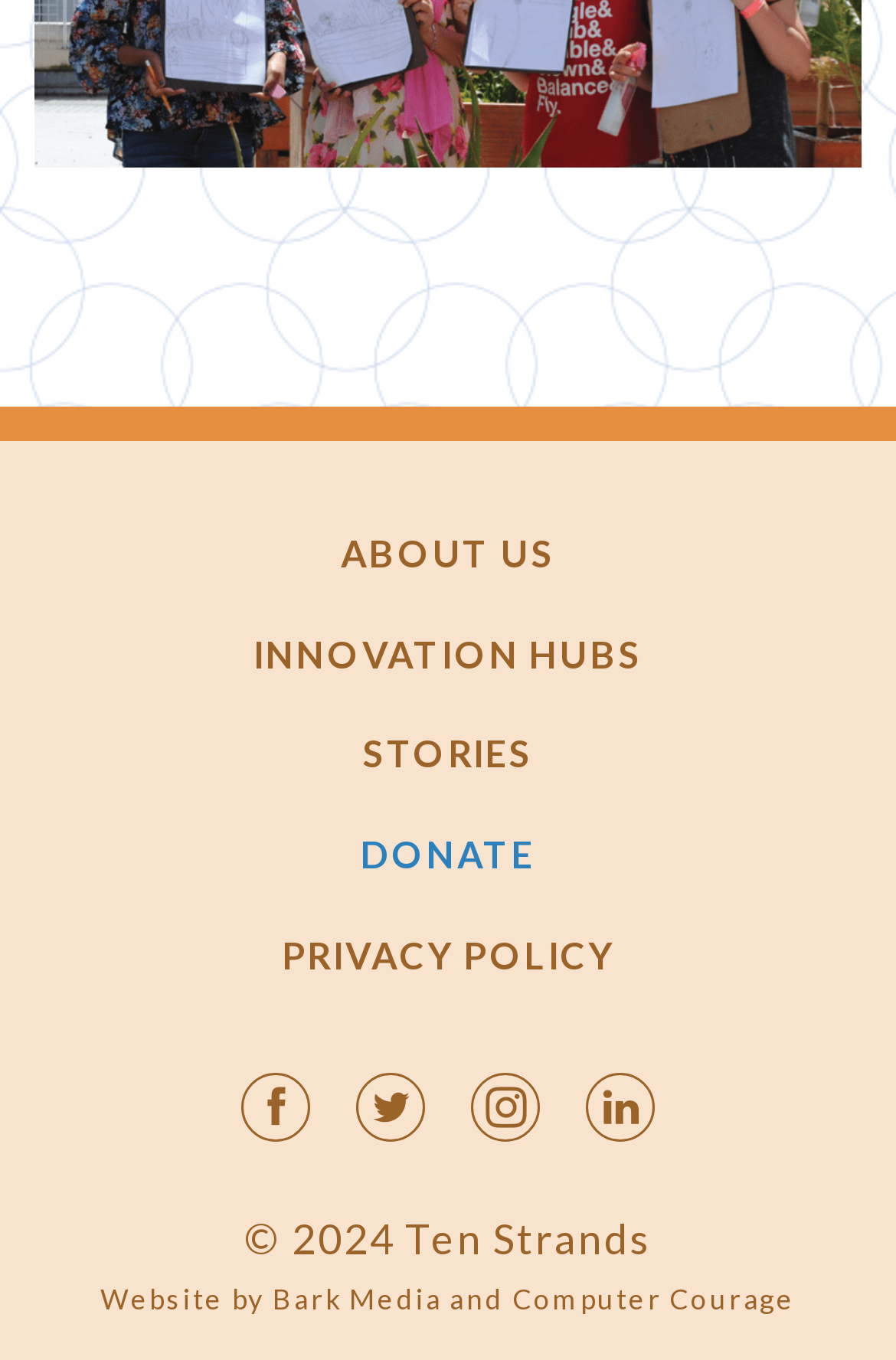Please locate the UI element described by "Stories" and provide its bounding box coordinates.

[0.405, 0.538, 0.595, 0.57]